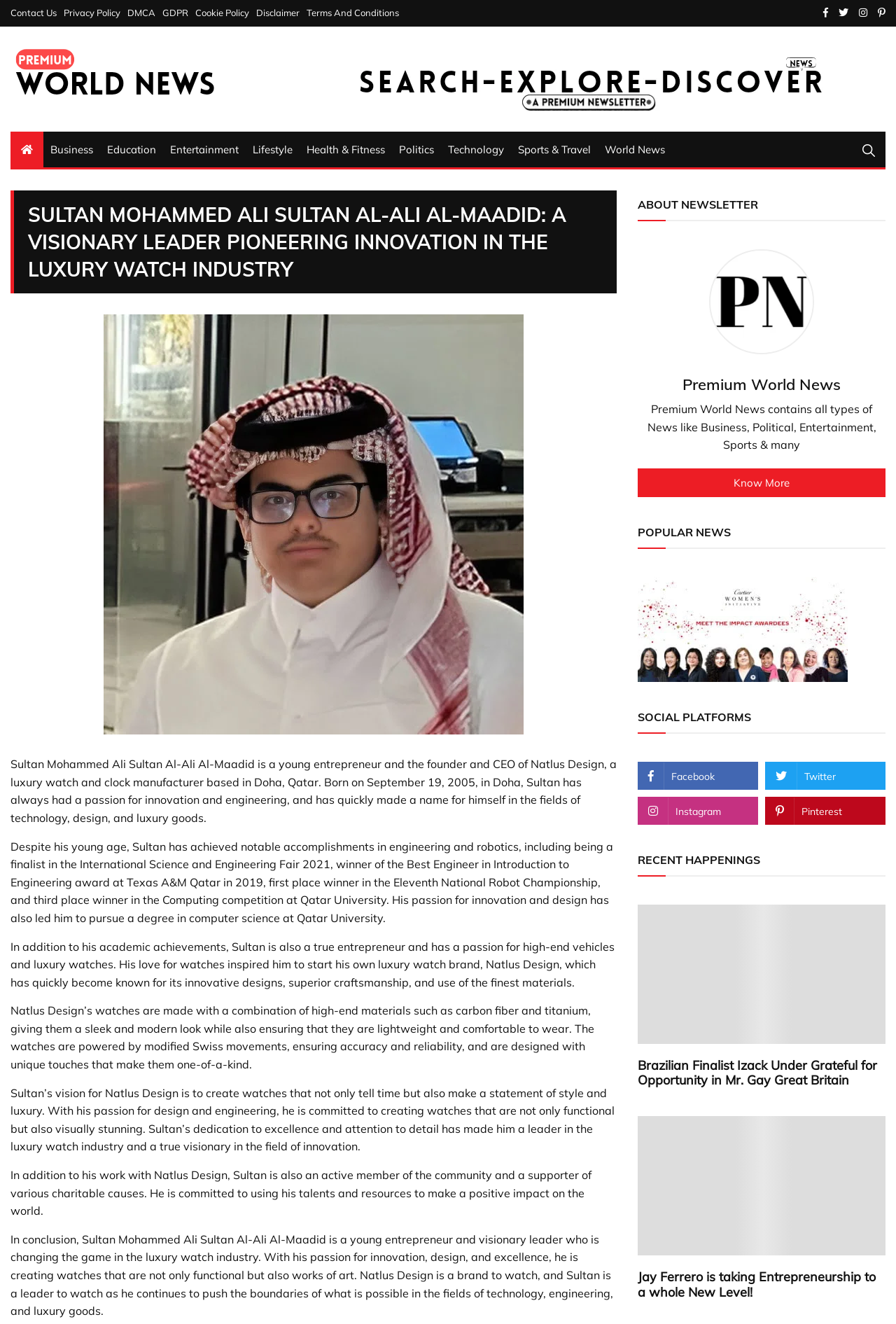What is the name of the founder and CEO of Natlus Design?
Using the picture, provide a one-word or short phrase answer.

Sultan Mohammed Ali Sultan Al-Ali Al-Maadid